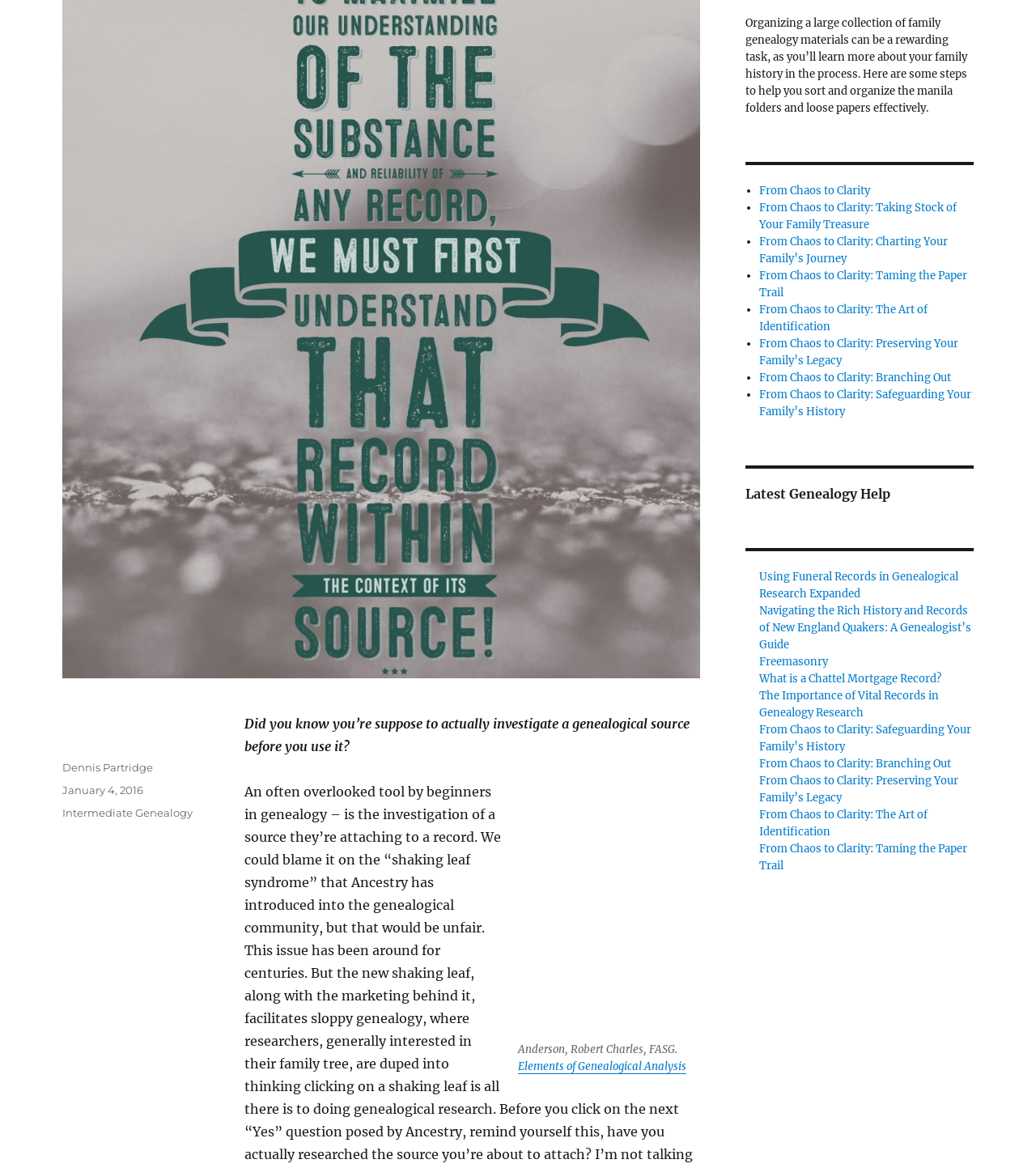Refer to the image and provide a thorough answer to this question:
How many links are there in the 'Latest Genealogy Help' section?

The 'Latest Genealogy Help' section contains 9 links to various genealogy-related topics, including 'Using Funeral Records in Genealogical Research Expanded', 'Navigating the Rich History and Records of New England Quakers: A Genealogist’s Guide', and others.